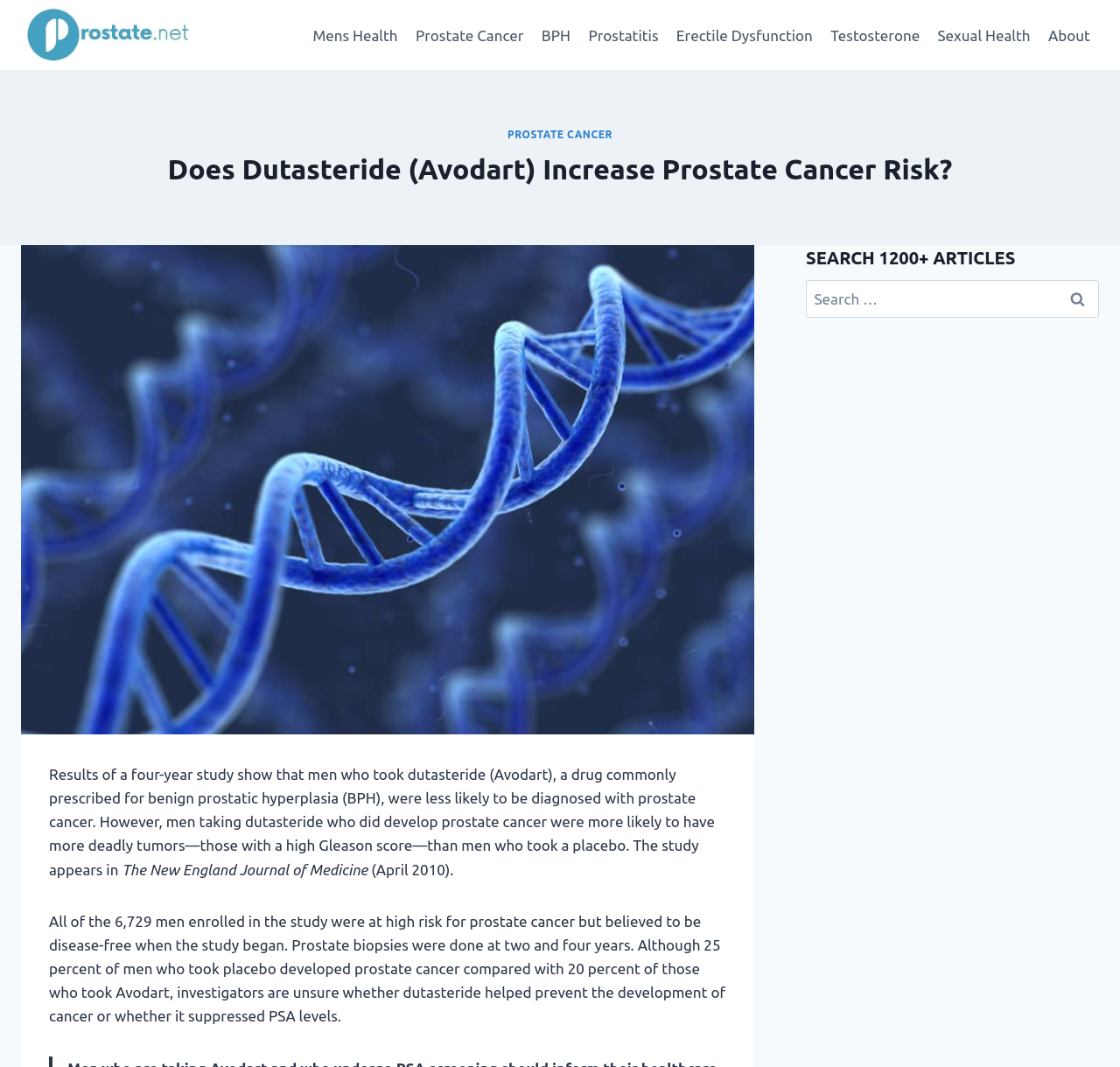Provide a brief response in the form of a single word or phrase:
What is the image below the heading?

A graph or chart